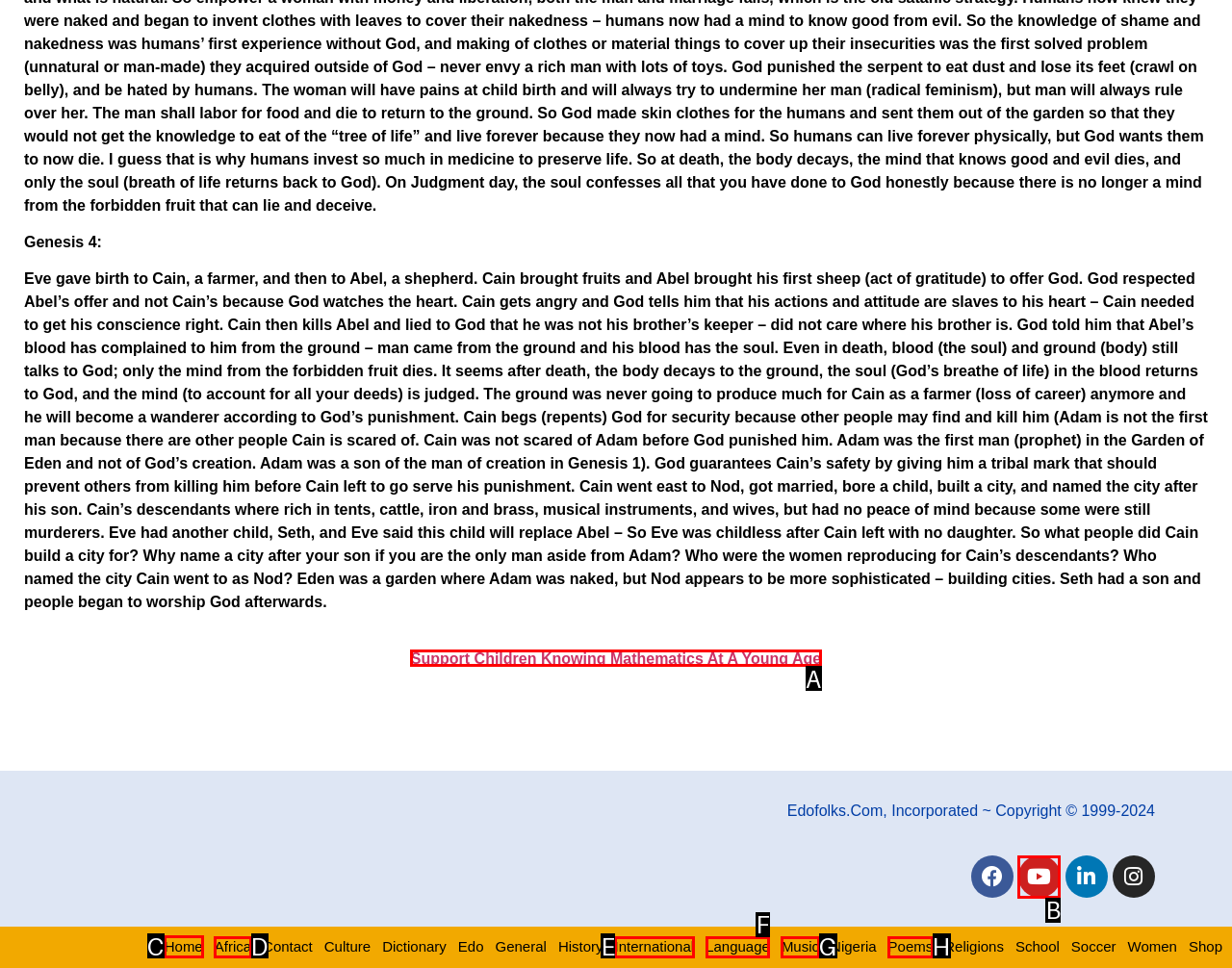Select the correct HTML element to complete the following task: Leave a comment
Provide the letter of the choice directly from the given options.

None